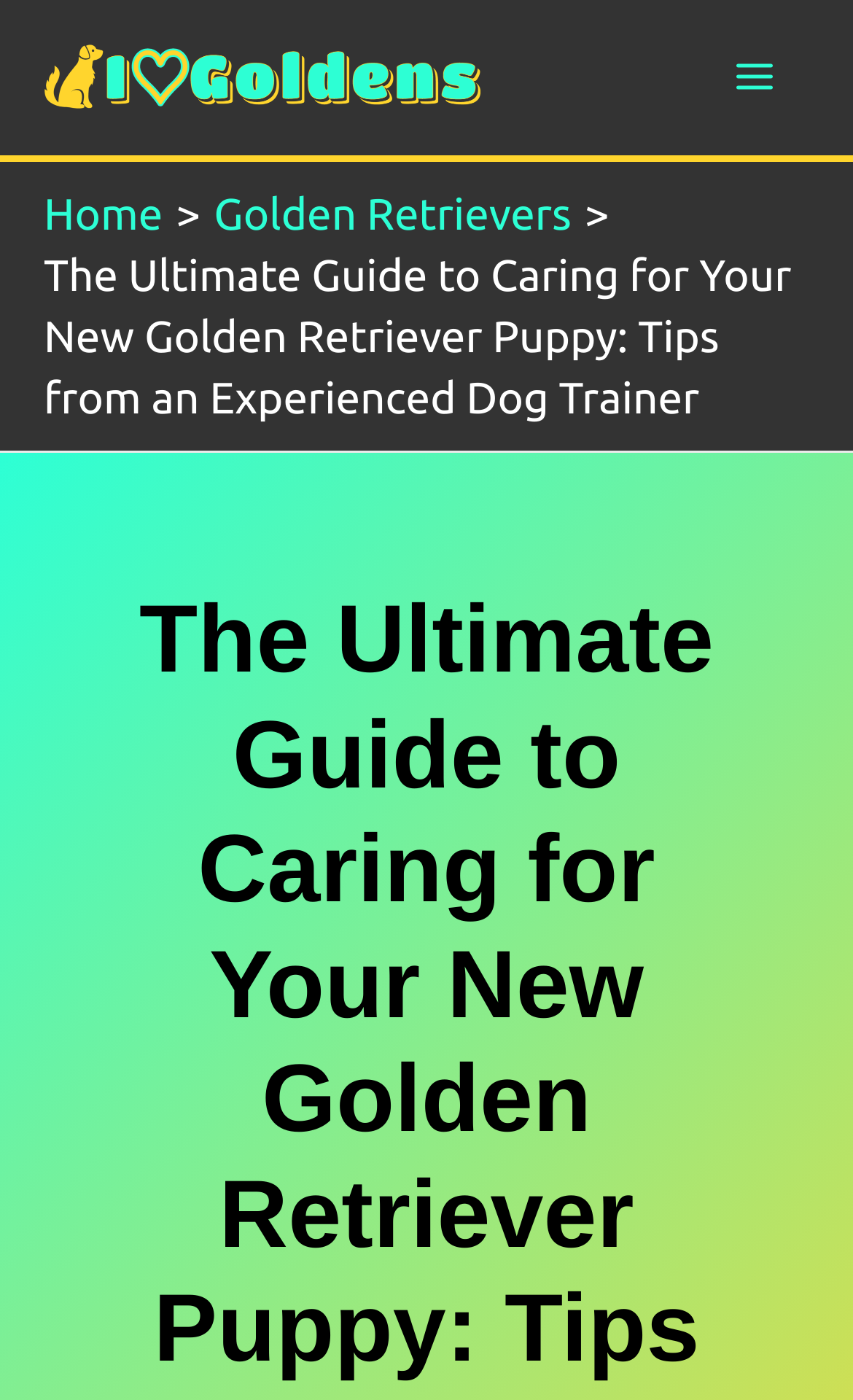What is the color of the background of the webpage?
From the screenshot, supply a one-word or short-phrase answer.

Unknown